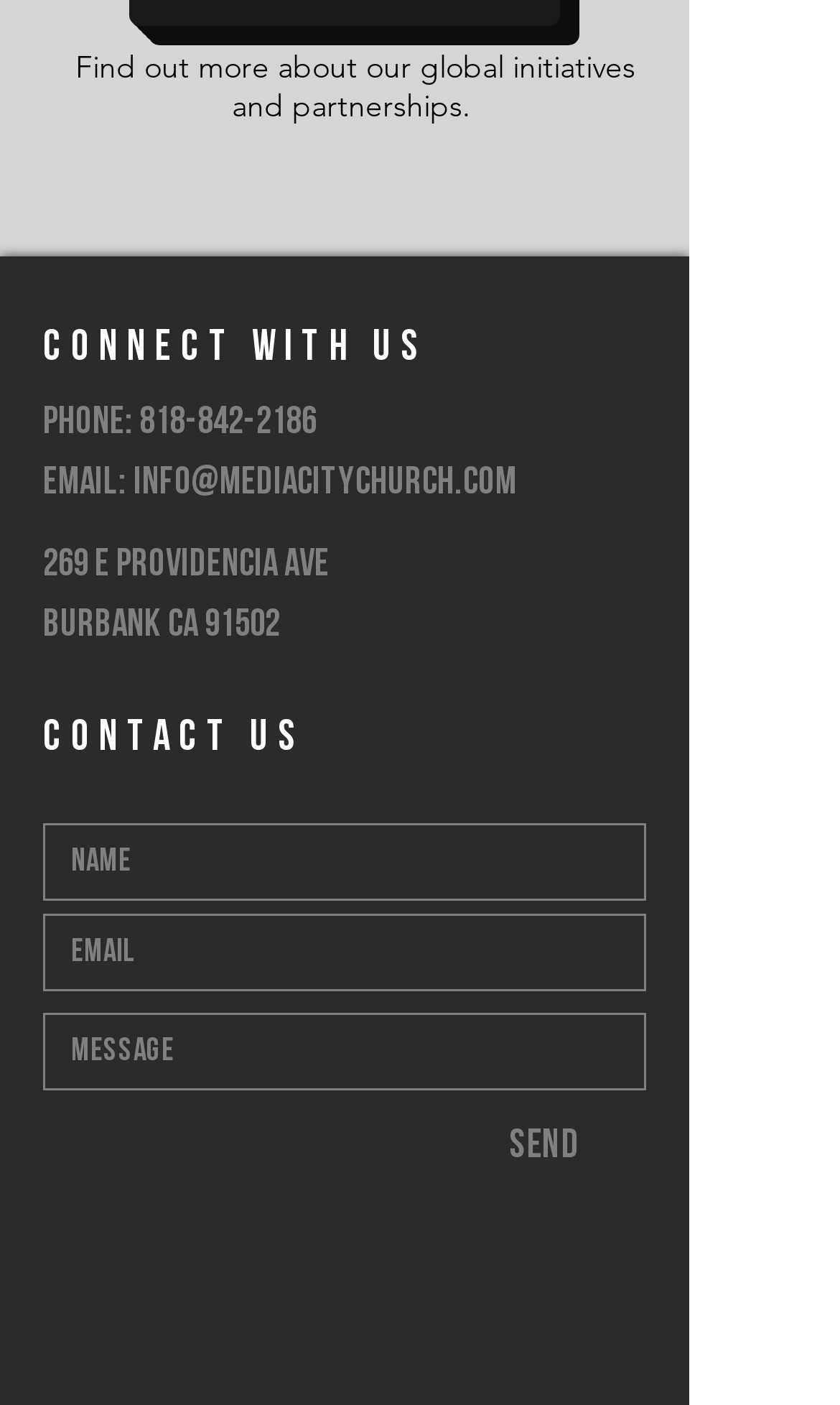What is the purpose of the 'CONTACT US' form?
Using the image, respond with a single word or phrase.

To send a message